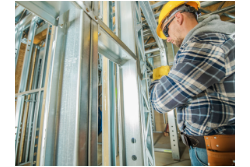What is the trend in home construction?
Carefully analyze the image and provide a detailed answer to the question.

The surrounding environment features exposed steel elements, emphasizing the trend of utilizing steel kit homes for efficient and robust building solutions, which offers flexibility and resilience, making it a popular choice among homeowners considering construction options.